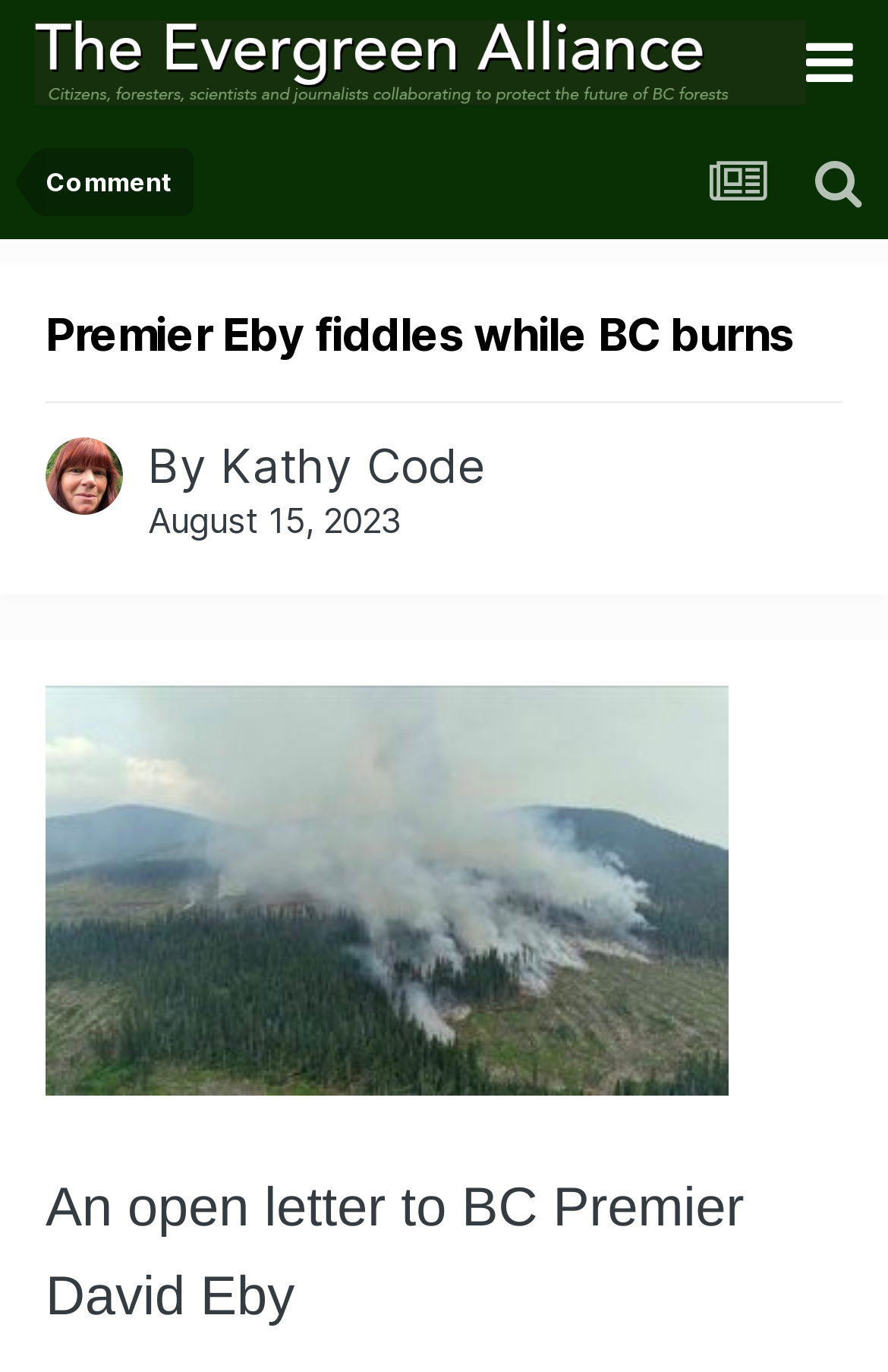What is the headline of the webpage?

Premier Eby fiddles while BC burns